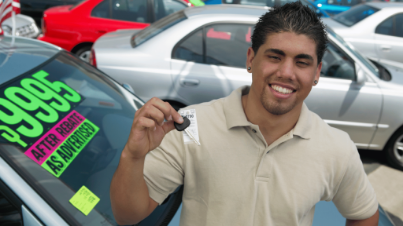Offer an in-depth caption of the image, mentioning all notable aspects.

The image depicts a smiling individual holding a car key in front of a vehicle, showcasing the excitement and satisfaction of purchasing a car through in-house financing, often referred to as “Buy Here, Pay Here” (BHPH). This financing method allows the dealership to provide loans directly to customers, making it easier for those with challenging credit histories to obtain financing. 

In the background, several cars can be seen, hinting at a bustling car lot atmosphere. A bright neon sign on the car window indicates an attractive price, emphasizing the affordability often associated with BHPH options. This image captures the essence of a one-stop-shop experience where buyers can select, finance, and purchase their vehicle all in one place, reflecting the convenience and accessibility that in-house financing options offer.